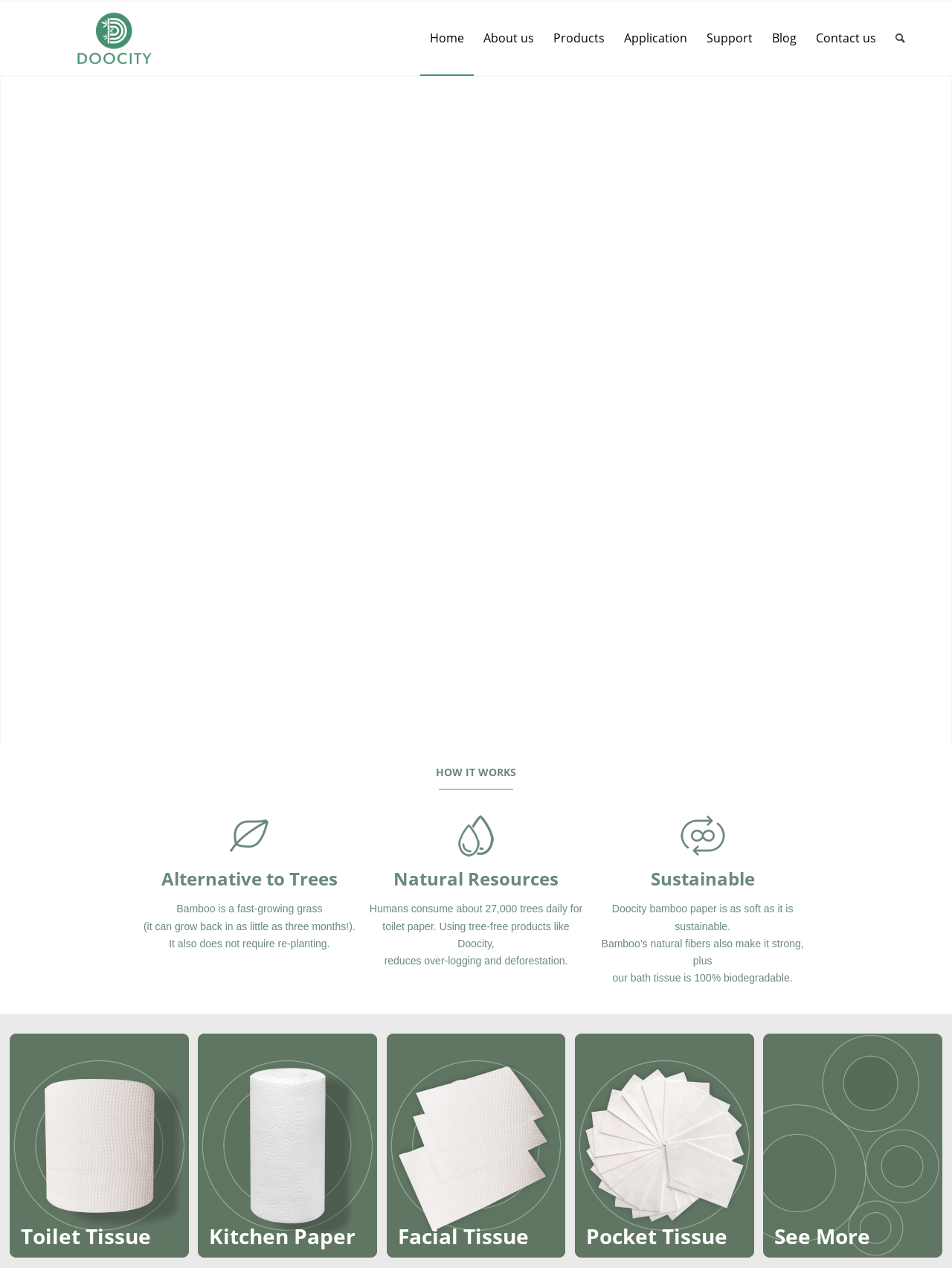Could you indicate the bounding box coordinates of the region to click in order to complete this instruction: "Click on the 'Home' menu item".

[0.441, 0.001, 0.498, 0.059]